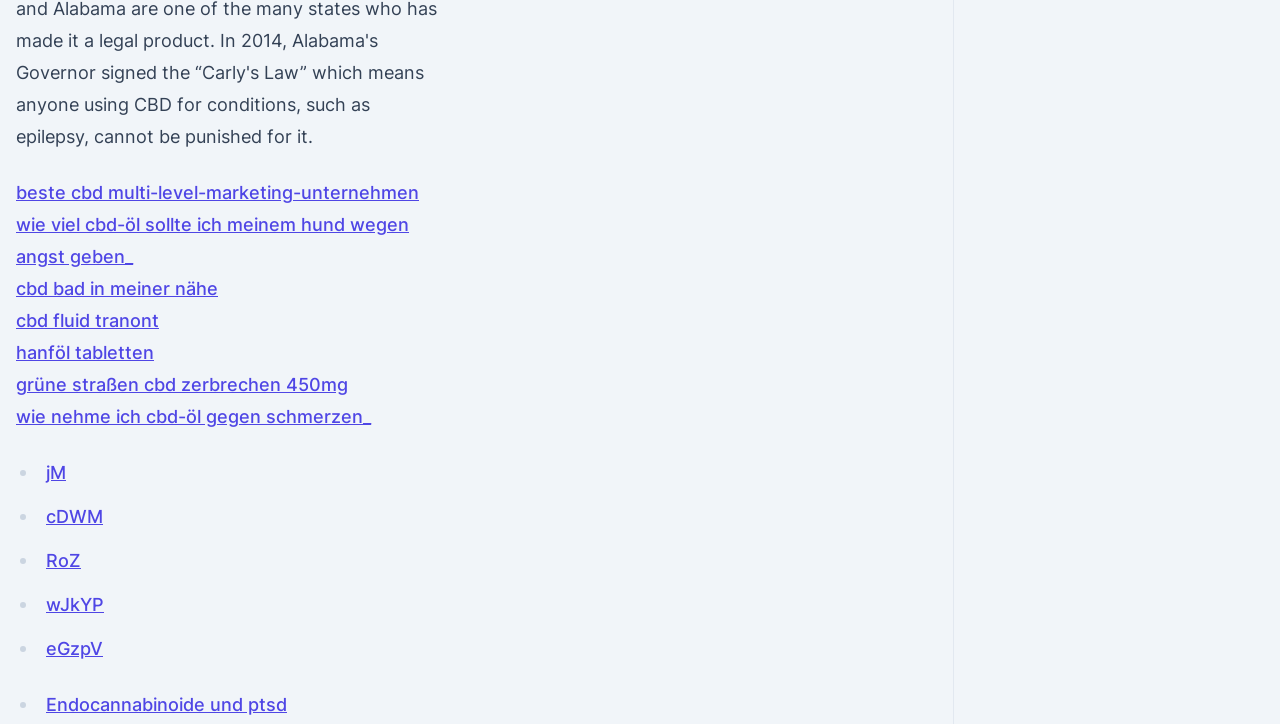Please identify the bounding box coordinates of the area I need to click to accomplish the following instruction: "search for beste cbd multi-level-marketing-unternehmen".

[0.012, 0.251, 0.327, 0.28]